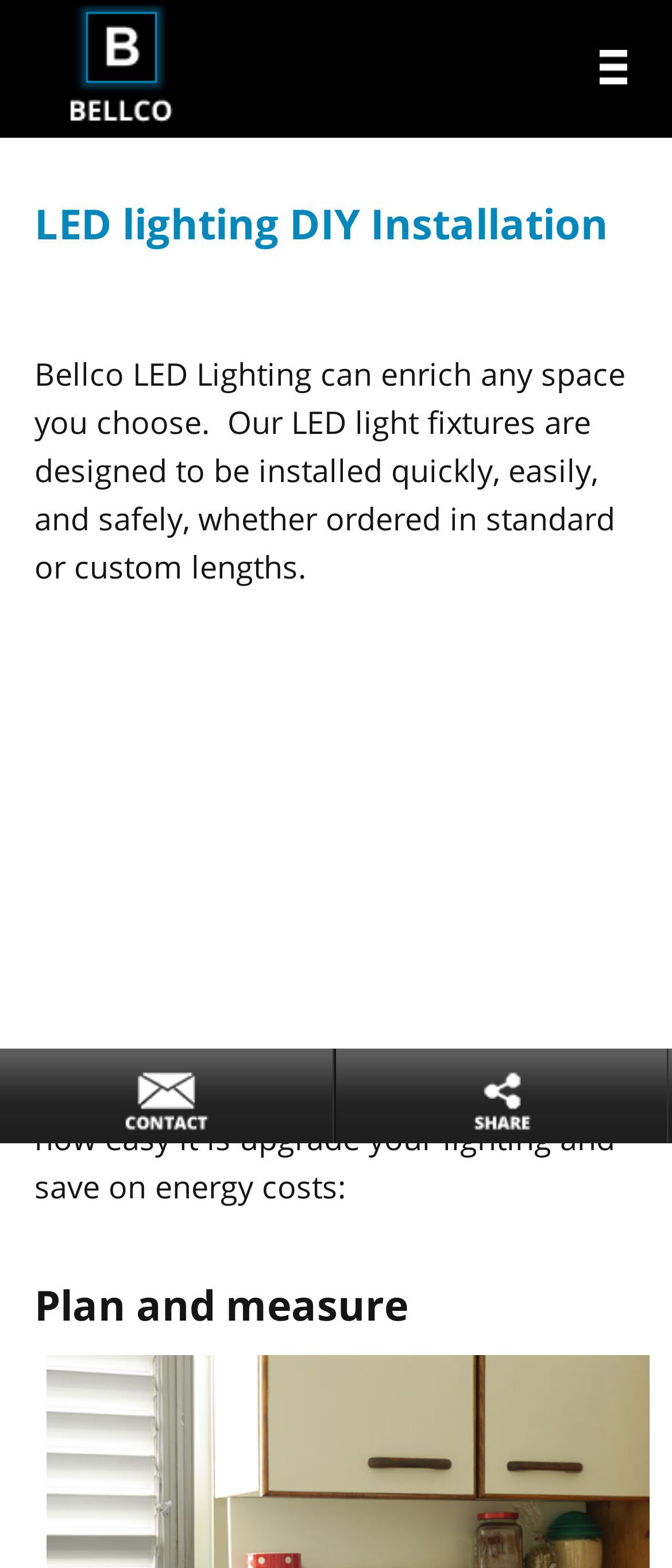Examine the image carefully and respond to the question with a detailed answer: 
What is the name of the company?

The company name is mentioned in the link and image at the top left corner of the webpage, which says 'Bellco LED Lighting'.